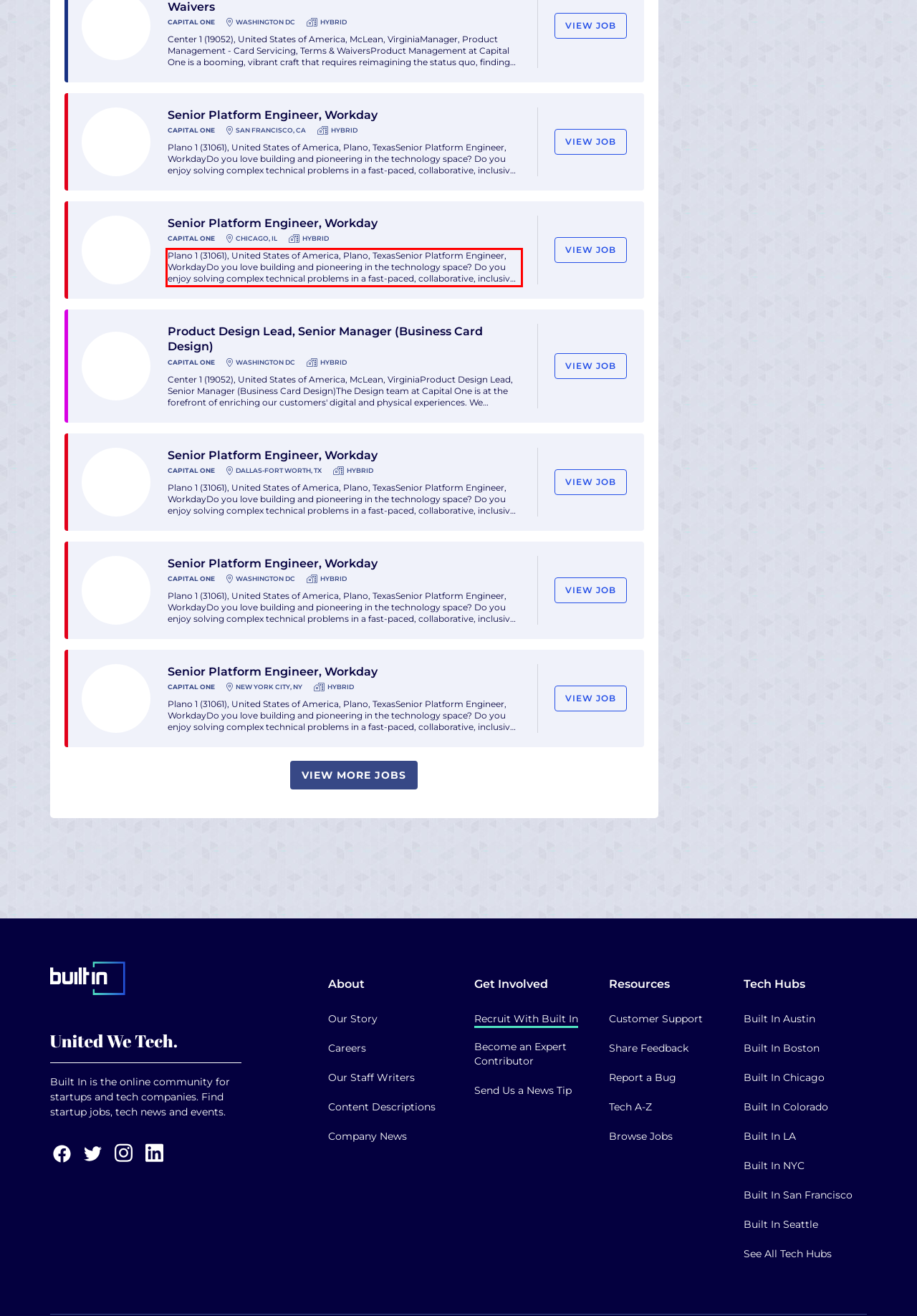Identify and transcribe the text content enclosed by the red bounding box in the given screenshot.

Plano 1 (31061), United States of America, Plano, TexasSenior Platform Engineer, WorkdayDo you love building and pioneering in the technology space? Do you enjoy solving complex technical problems in a fast-paced, collaborative, inclusive, and iterative delivery environment? At Capital One, you'll be part of a big group of makers, breakers, doers and disruptors, who love to solve real problems and meet real customer needs. We are seeking Platf